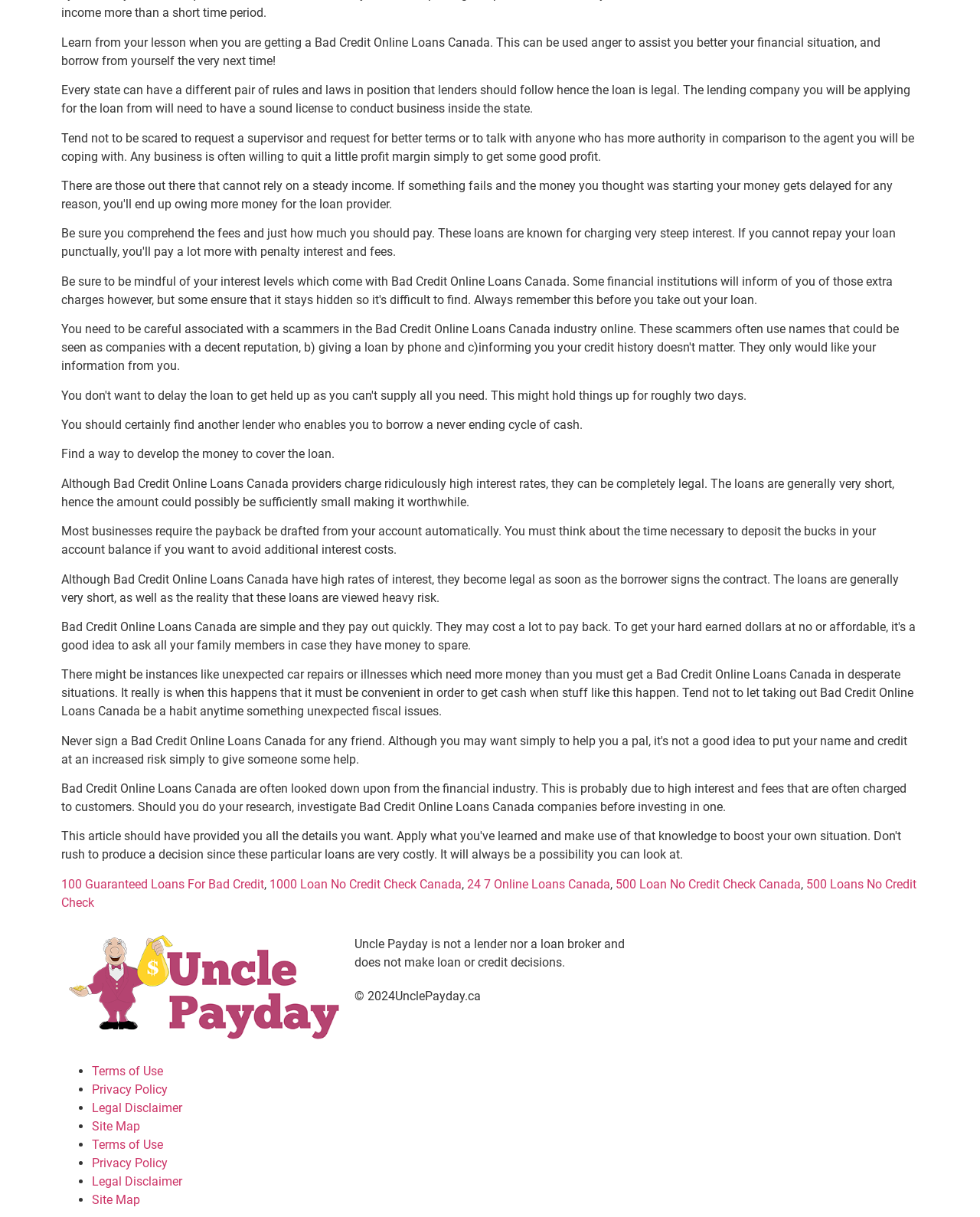What is the purpose of Bad Credit Online Loans Canada?
Look at the image and respond with a one-word or short-phrase answer.

To assist in financial situations